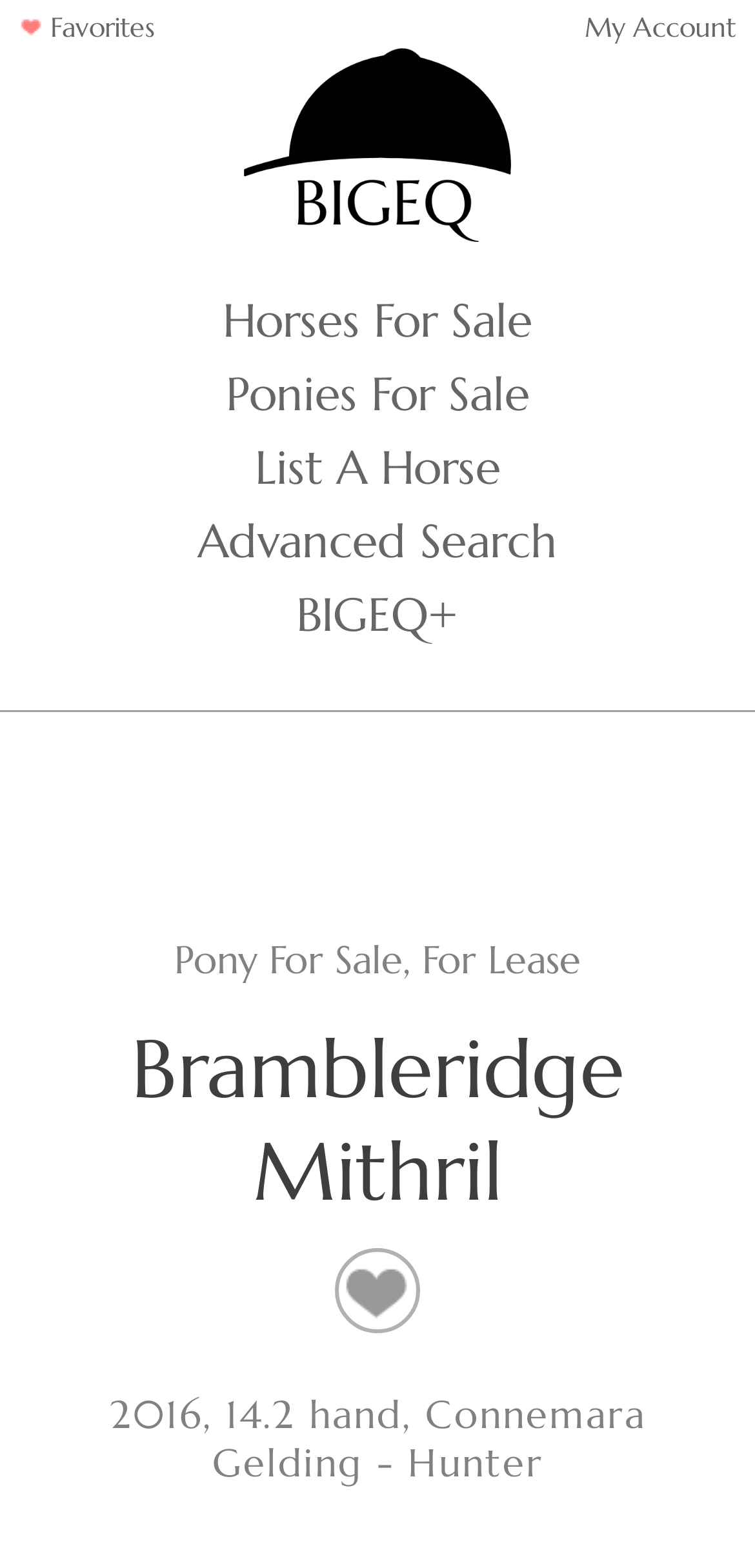What is the height of the horse?
Please provide a single word or phrase as your answer based on the screenshot.

14.2 hand